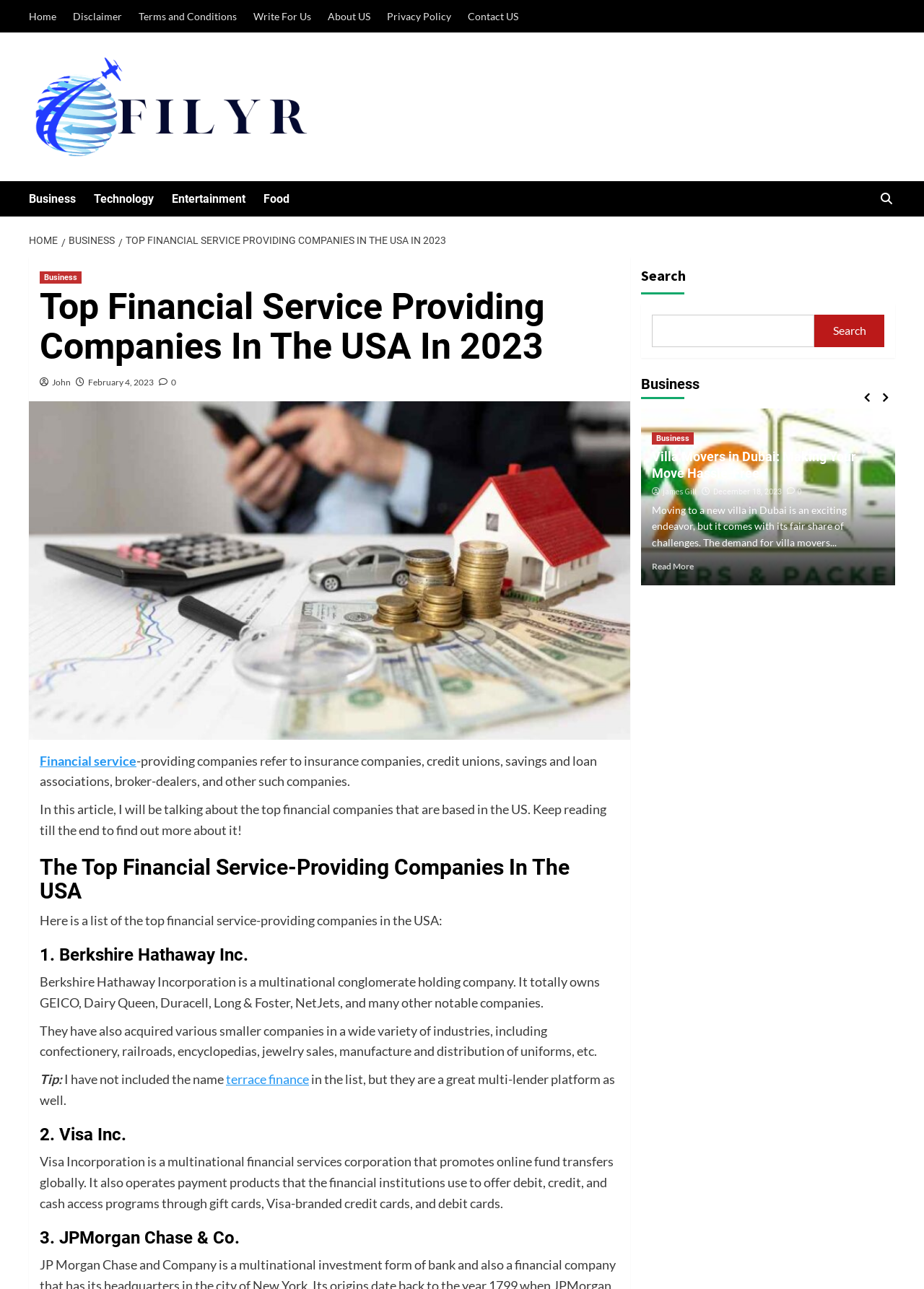How many companies are listed in the article?
Answer the question with a single word or phrase by looking at the picture.

At least 3